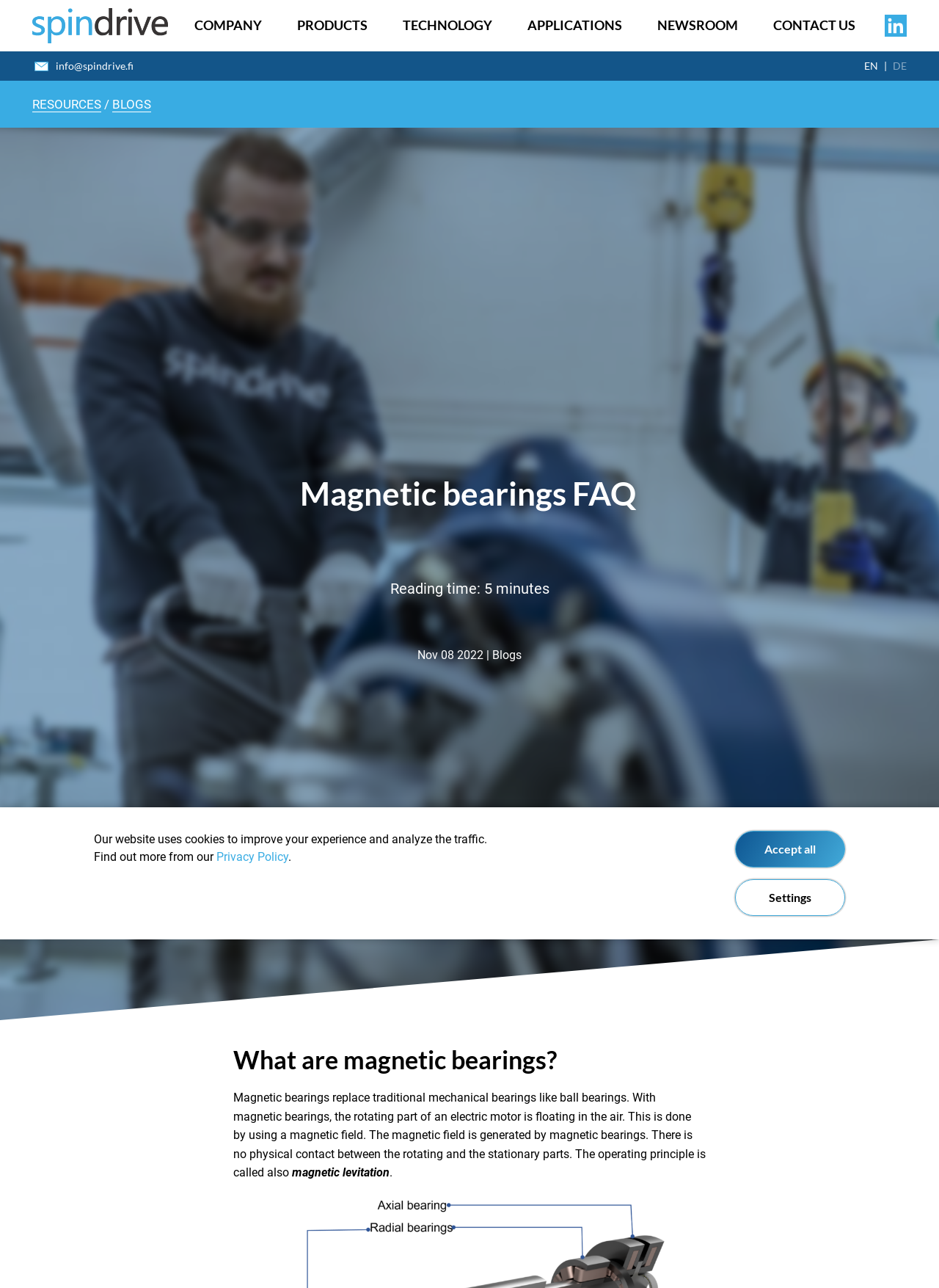Pinpoint the bounding box coordinates of the element you need to click to execute the following instruction: "Click the COMPANY link". The bounding box should be represented by four float numbers between 0 and 1, in the format [left, top, right, bottom].

[0.207, 0.013, 0.279, 0.027]